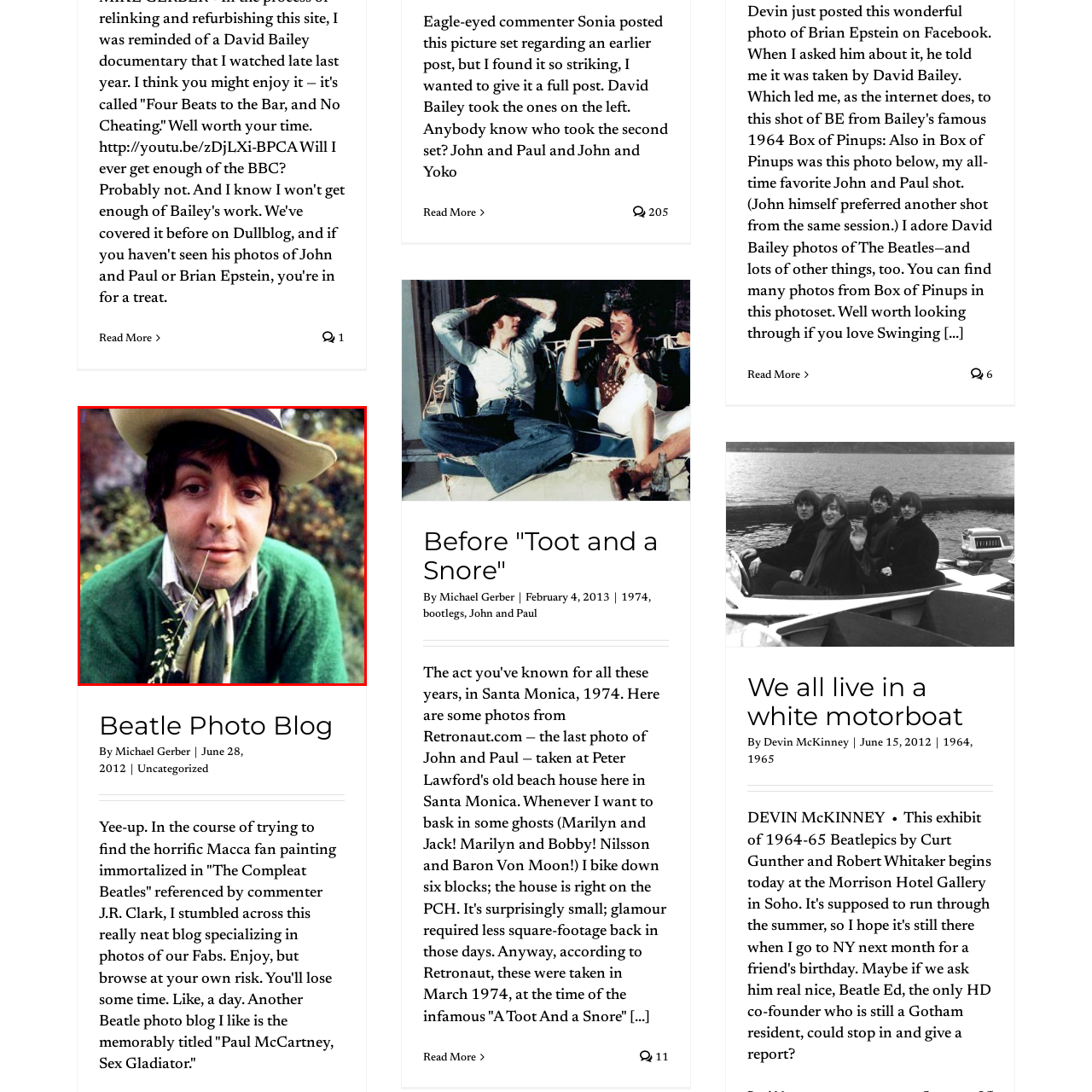What decade does the photograph exude a vibe of?
Pay attention to the part of the image enclosed by the red bounding box and respond to the question in detail.

The photograph has a distinct vintage quality to it, which is reminiscent of the 1970s. The style of Paul McCartney's clothing, the setting, and the overall aesthetic of the image all contribute to this nostalgic feel.